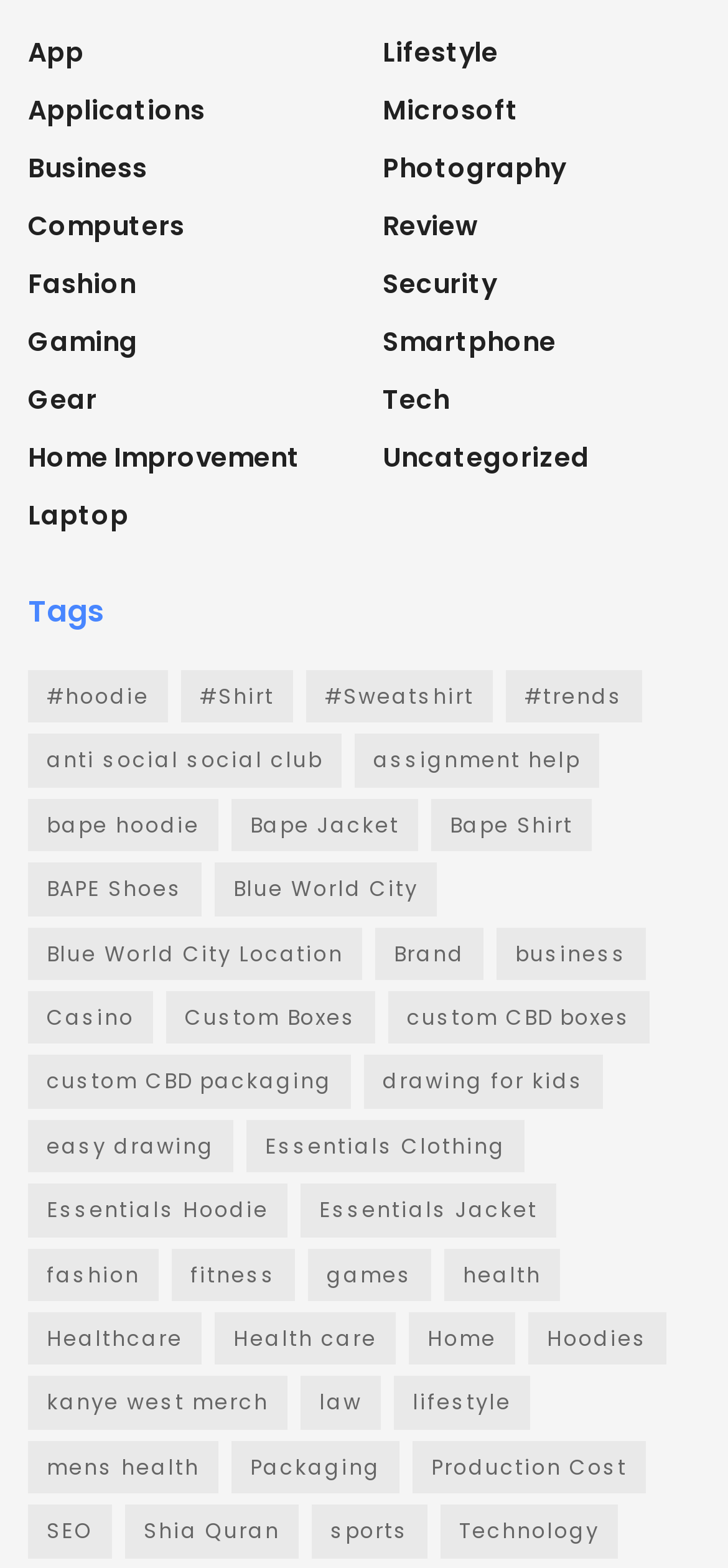Predict the bounding box coordinates of the UI element that matches this description: "BAPE Shoes". The coordinates should be in the format [left, top, right, bottom] with each value between 0 and 1.

[0.038, 0.55, 0.277, 0.584]